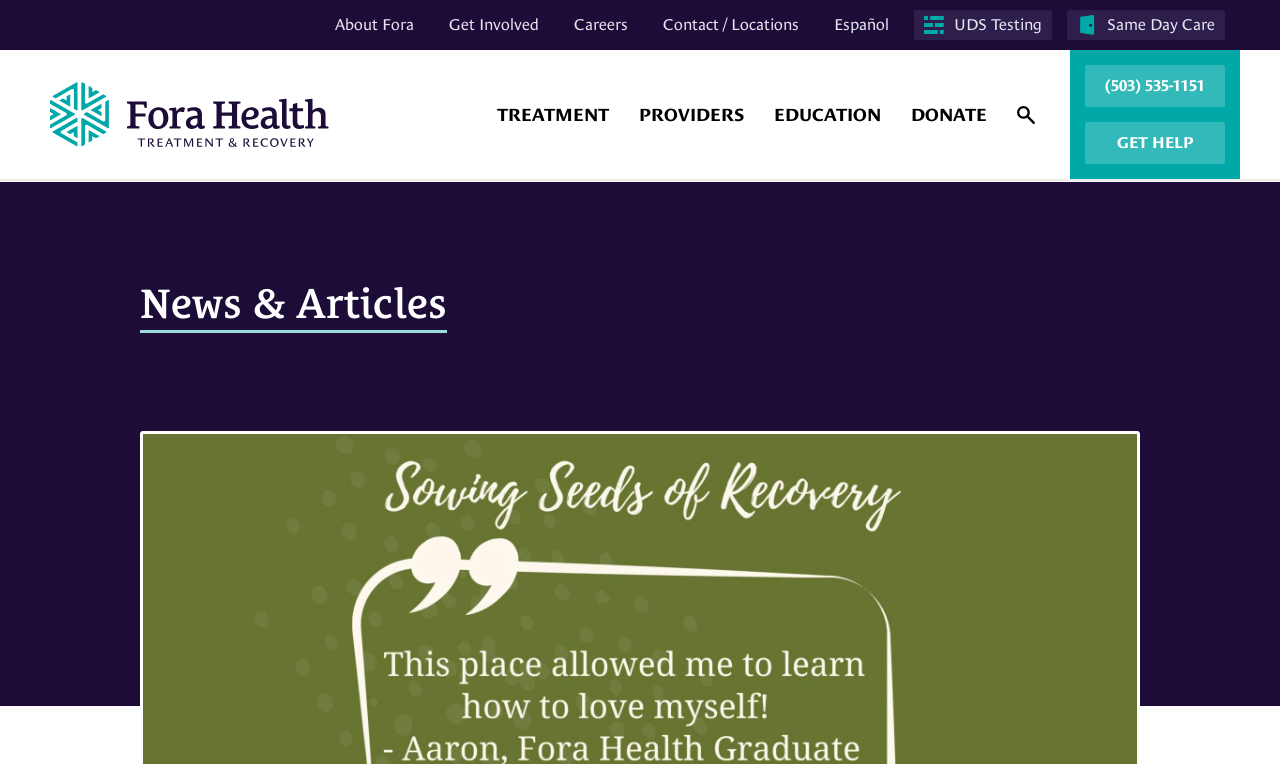Please locate the bounding box coordinates of the element that should be clicked to achieve the given instruction: "View treatment options".

[0.377, 0.11, 0.488, 0.19]